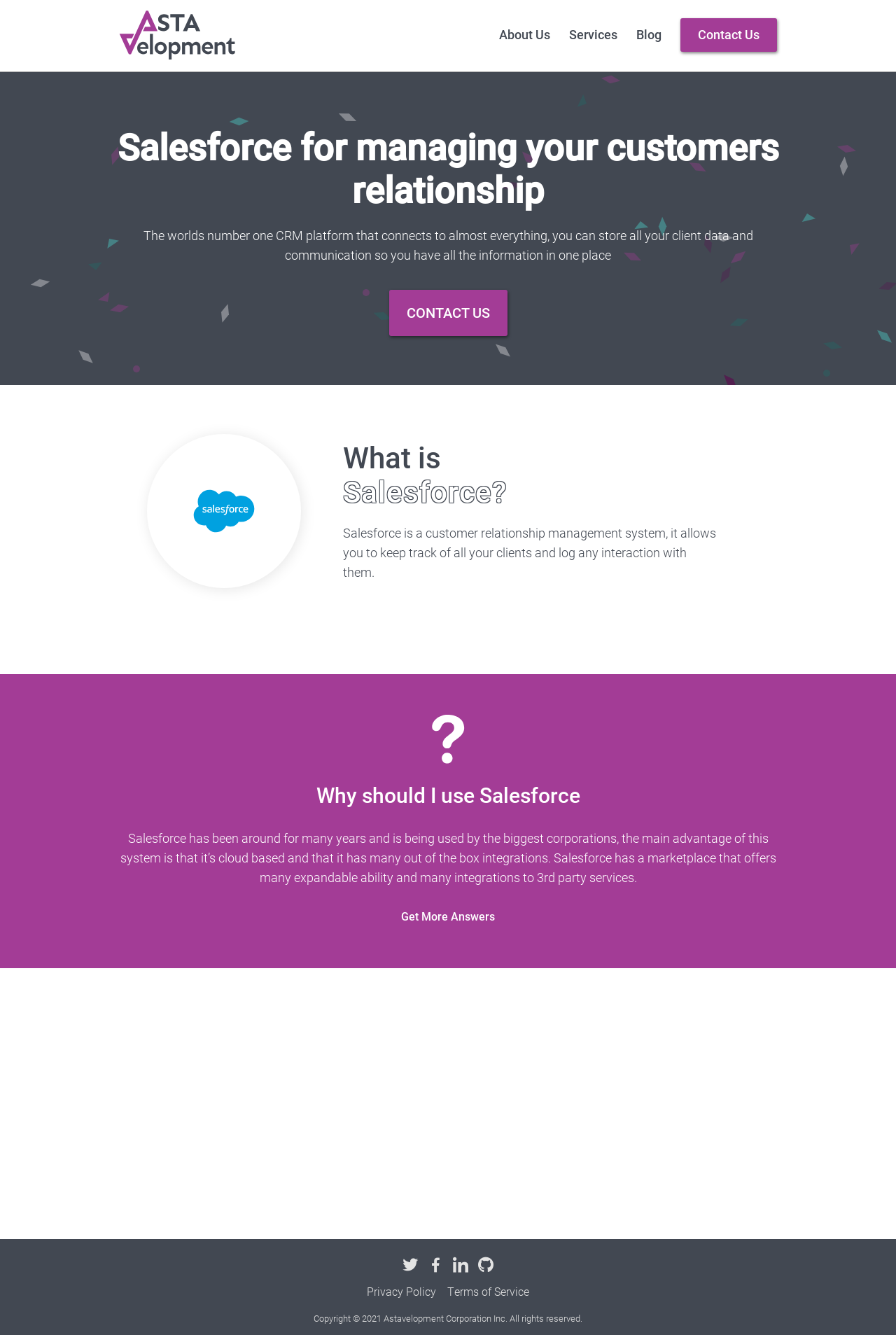What is the main advantage of Salesforce?
Based on the screenshot, respond with a single word or phrase.

Cloud-based and integrations